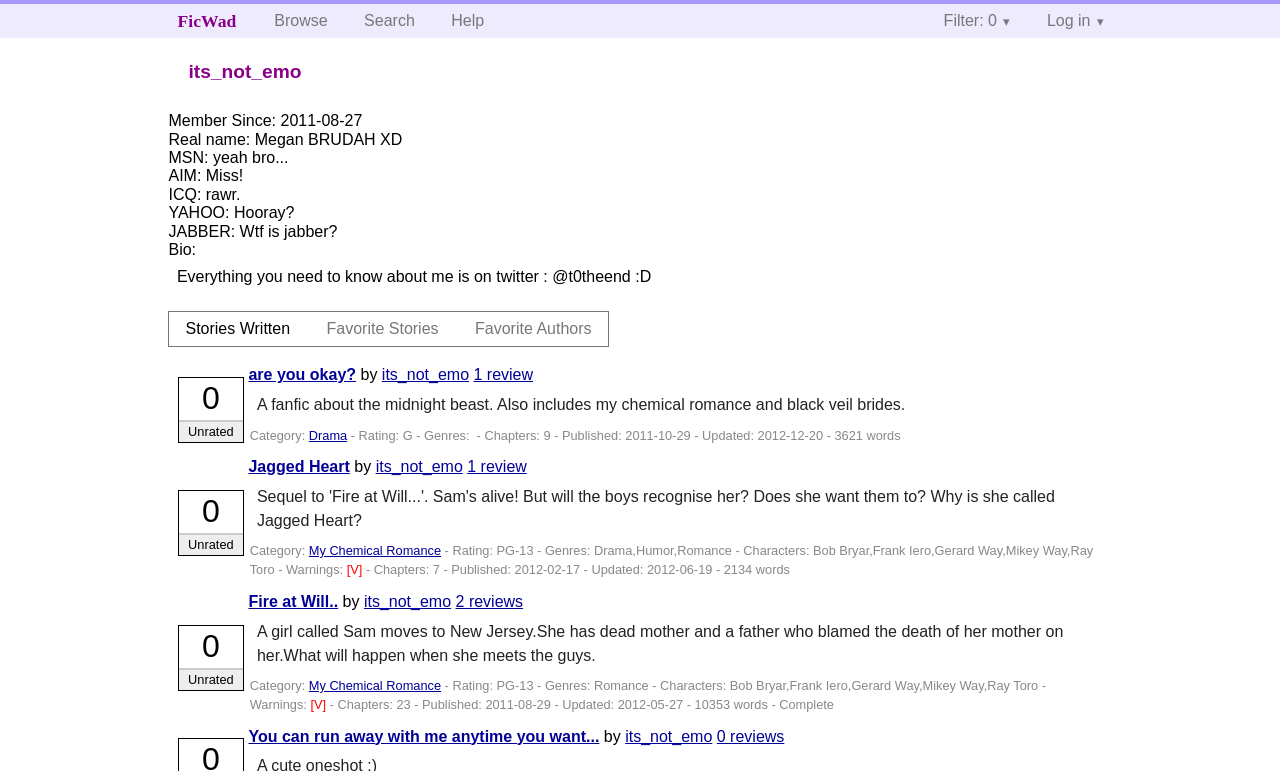Please find and report the bounding box coordinates of the element to click in order to perform the following action: "Read the story are you okay?". The coordinates should be expressed as four float numbers between 0 and 1, in the format [left, top, right, bottom].

[0.194, 0.475, 0.278, 0.497]